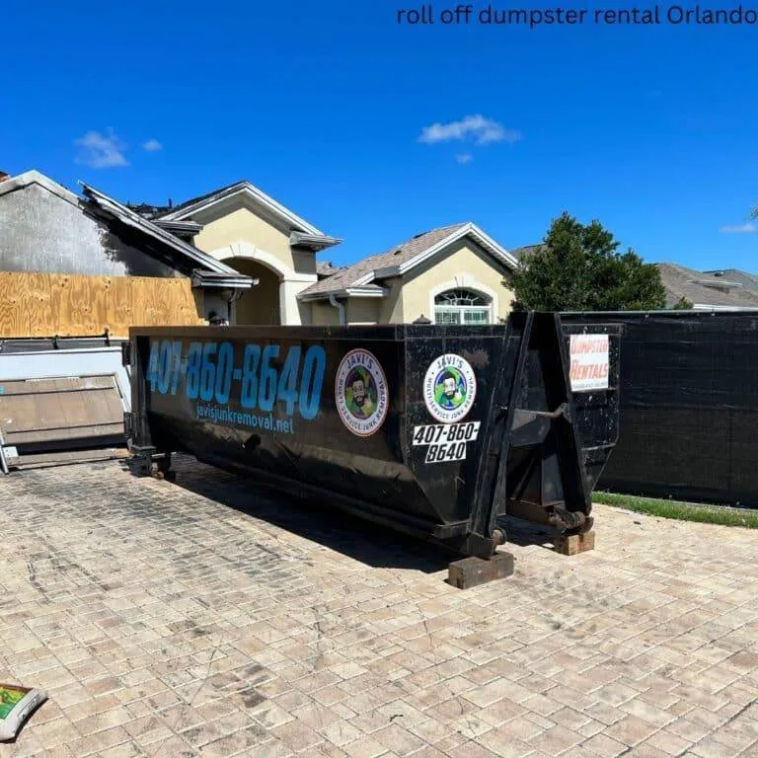Give a concise answer using one word or a phrase to the following question:
What is the website on the dumpster?

javisjunkremoval.net